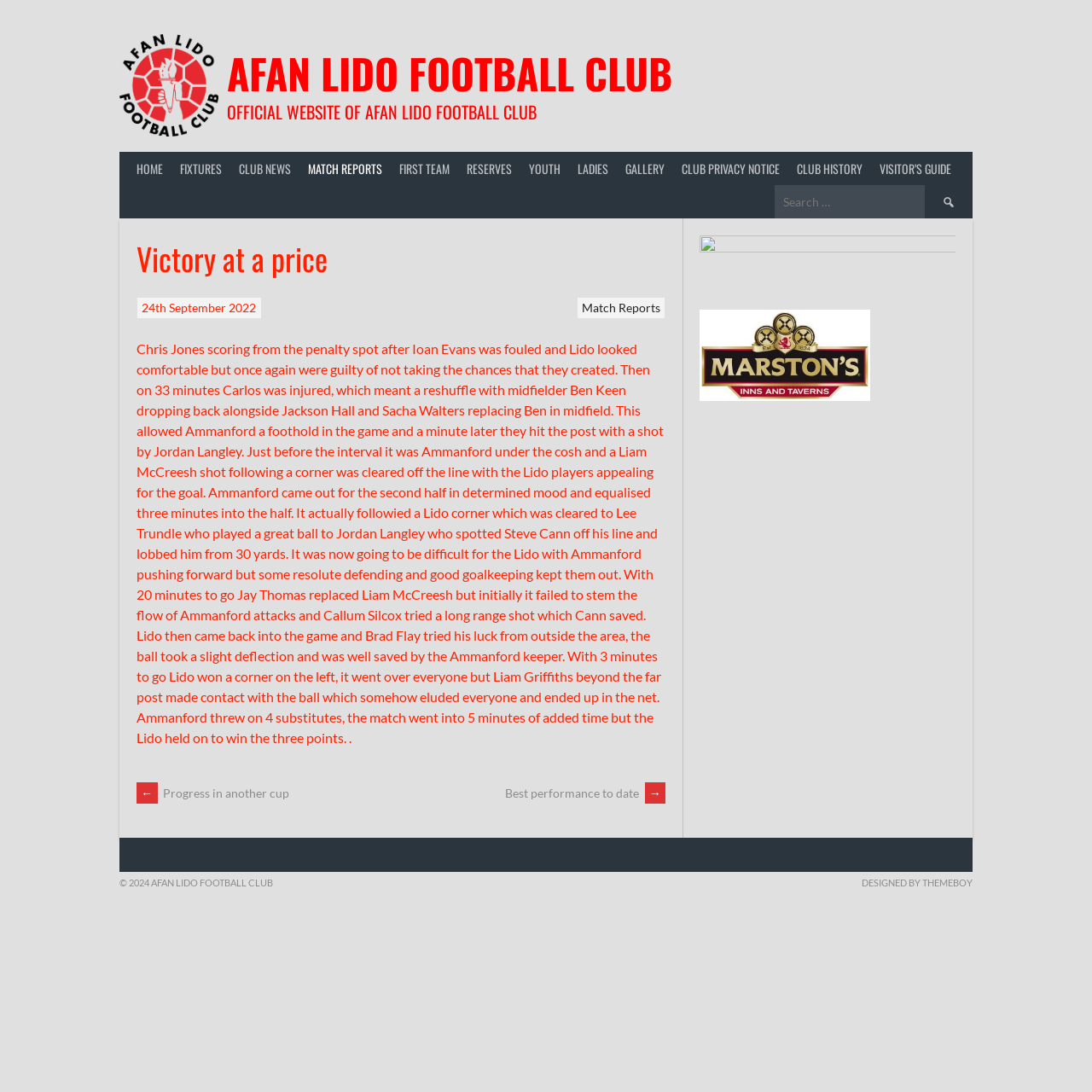What is the position of the link 'HOME'?
Look at the screenshot and respond with a single word or phrase.

Top left